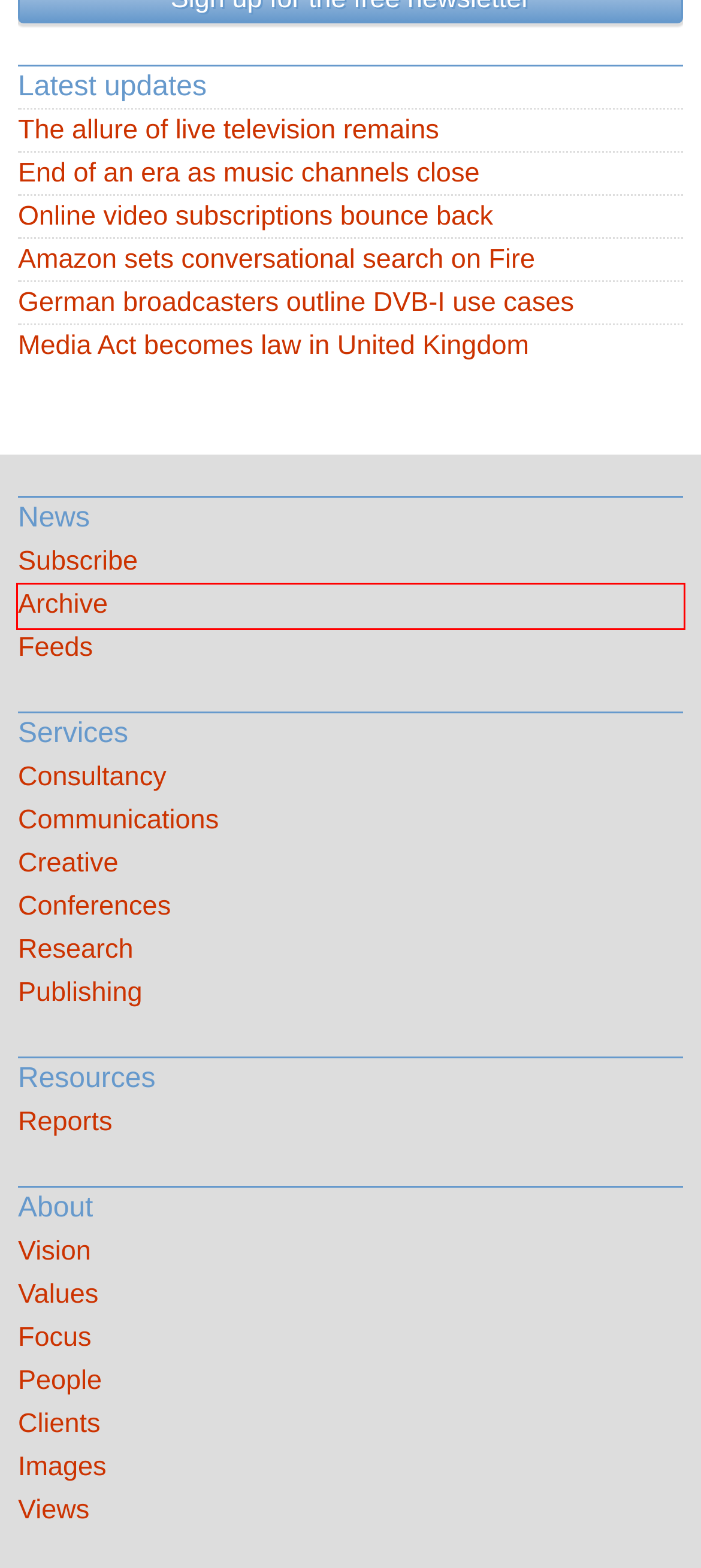Given a webpage screenshot with a red bounding box around a UI element, choose the webpage description that best matches the new webpage after clicking the element within the bounding box. Here are the candidates:
A. Archive | informitv
B. Creative | informitv
C. Conferences | informitv
D. Publishing | informitv
E. Feeds | informitv
F. Communications | informitv
G. People | informitv
H. Research | informitv

A